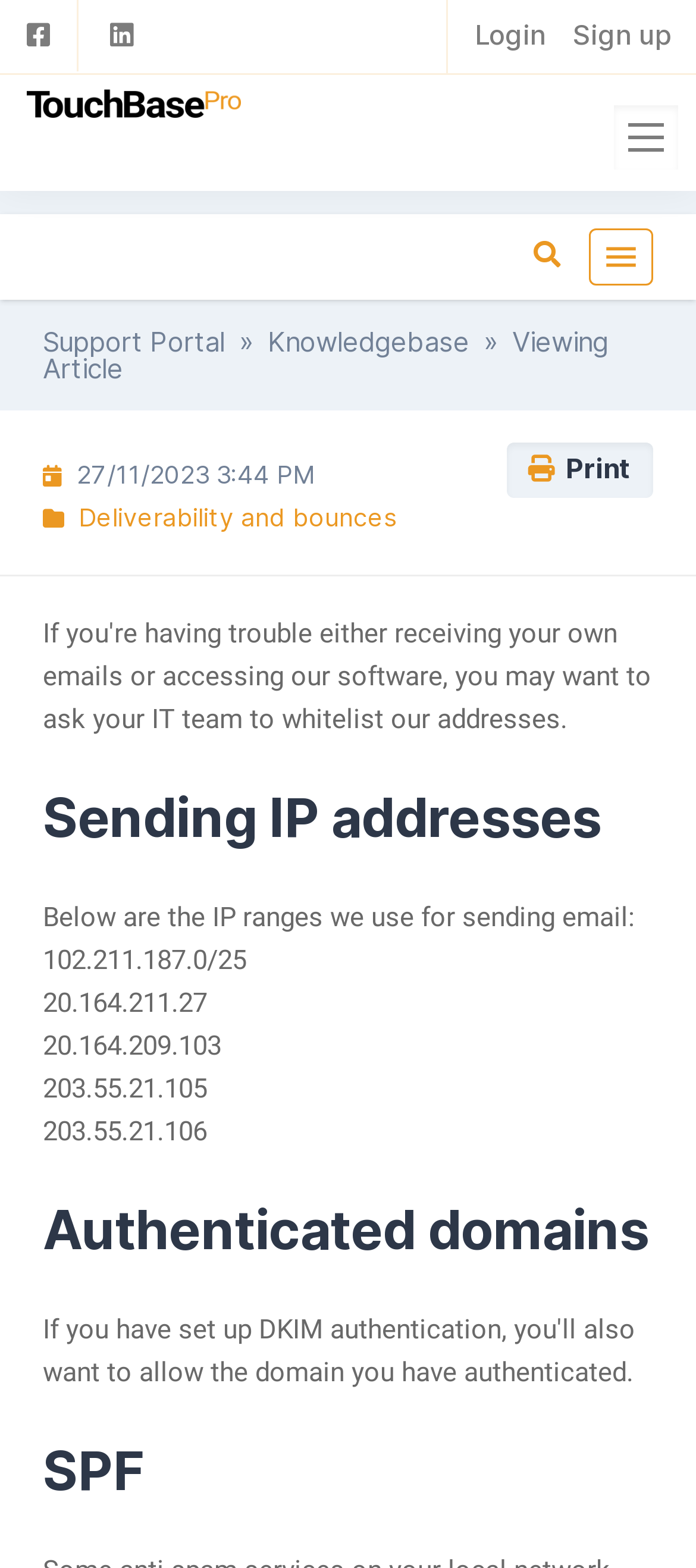Find the bounding box coordinates of the clickable region needed to perform the following instruction: "Check the sending IP addresses". The coordinates should be provided as four float numbers between 0 and 1, i.e., [left, top, right, bottom].

[0.062, 0.5, 0.938, 0.544]